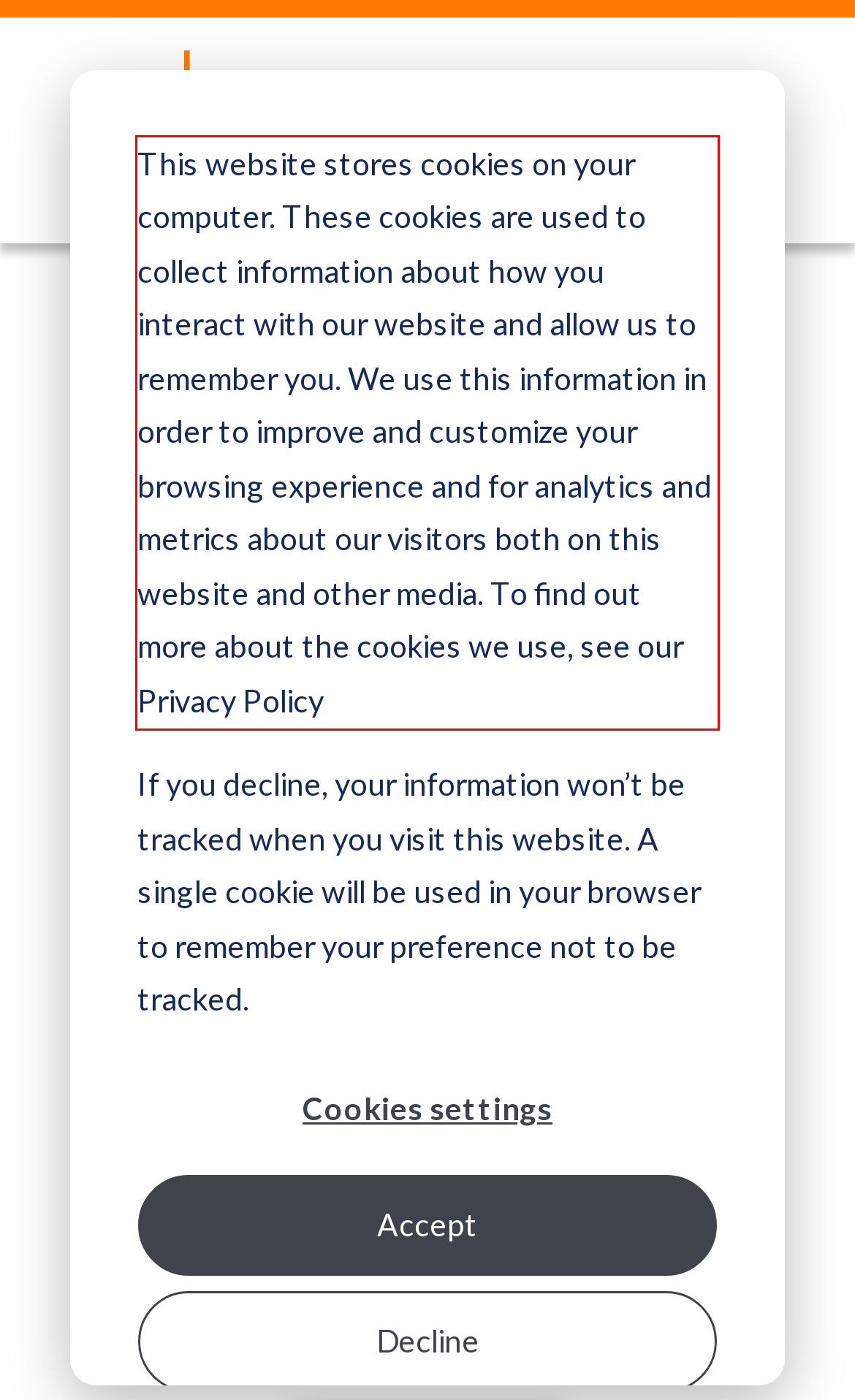Inspect the webpage screenshot that has a red bounding box and use OCR technology to read and display the text inside the red bounding box.

This website stores cookies on your computer. These cookies are used to collect information about how you interact with our website and allow us to remember you. We use this information in order to improve and customize your browsing experience and for analytics and metrics about our visitors both on this website and other media. To find out more about the cookies we use, see our Privacy Policy